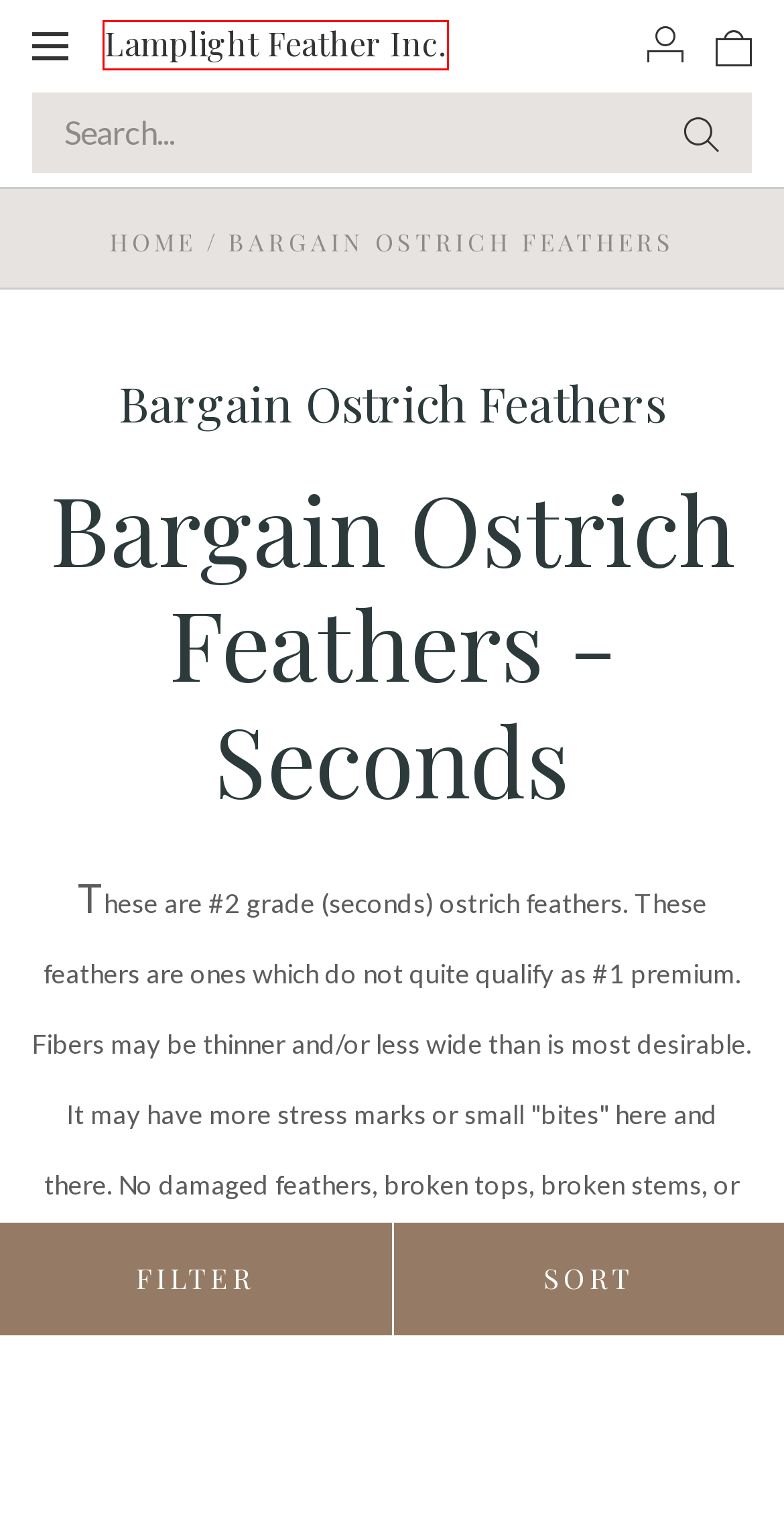Observe the screenshot of a webpage with a red bounding box highlighting an element. Choose the webpage description that accurately reflects the new page after the element within the bounding box is clicked. Here are the candidates:
A. LAMPLIGHT FEATHER: Premium Decorative Feathers for sale.
B. Gold Ostrich Feather #2 Grade 16-20 inch Long per Each
C. About Processing, Shipping, and Returns
D. About Lamplight Feather, Inc: premium decorative feathers since 1973
E. Lamplight Feather Blog - LAMPLIGHT FEATHER, Inc.
F. Contact customer service at Lamplight Feather, Inc.
G. LAMPLIGHT FEATHER, Inc. - Shopping Cart
H. Bargain Ostrich Feathers - Short Ostrich Seconds 8-12 Inch per 10 - LAMPLIGHT FEATHER, Inc.

A